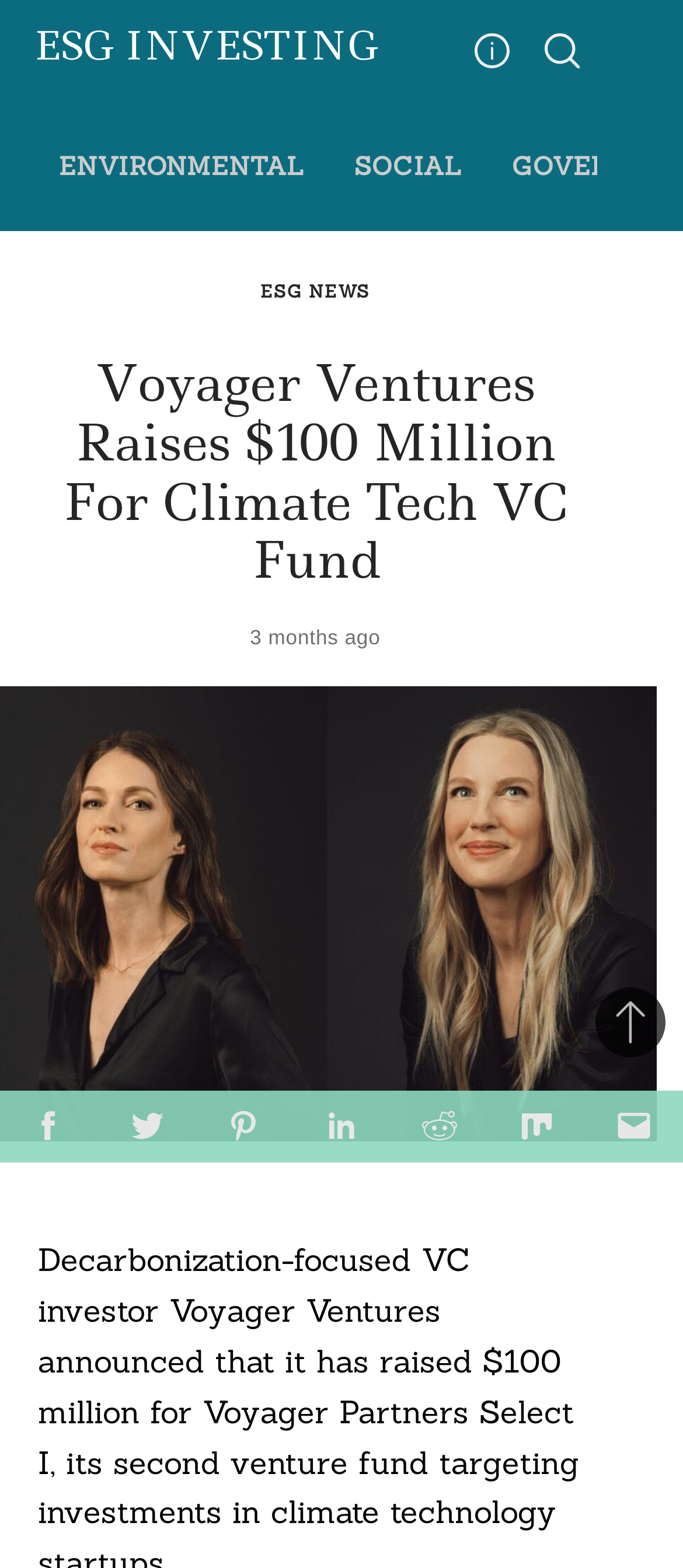Identify the bounding box of the UI component described as: "Imprint".

None